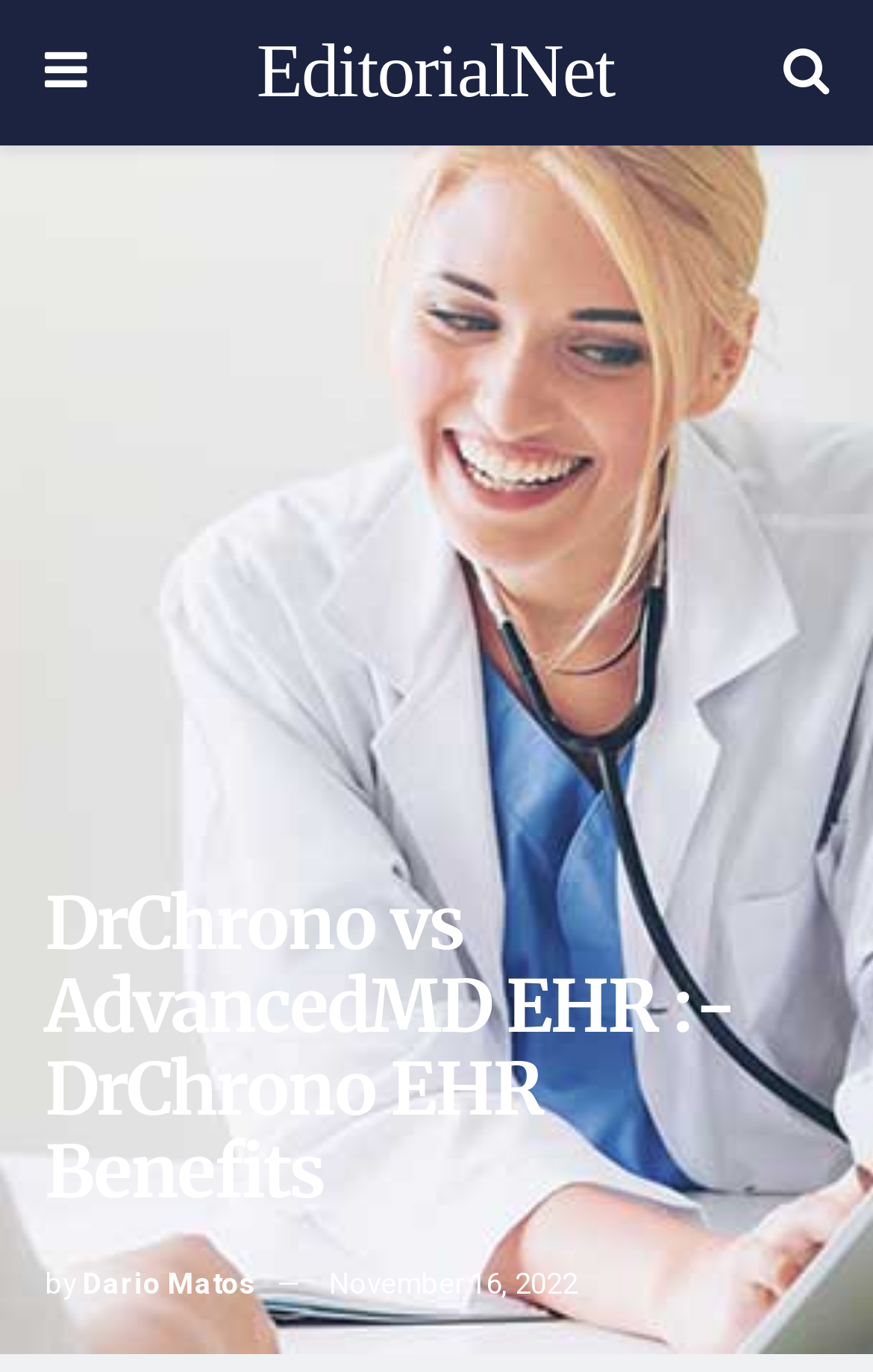Show the bounding box coordinates for the HTML element described as: "November 16, 2022".

[0.377, 0.919, 0.662, 0.95]